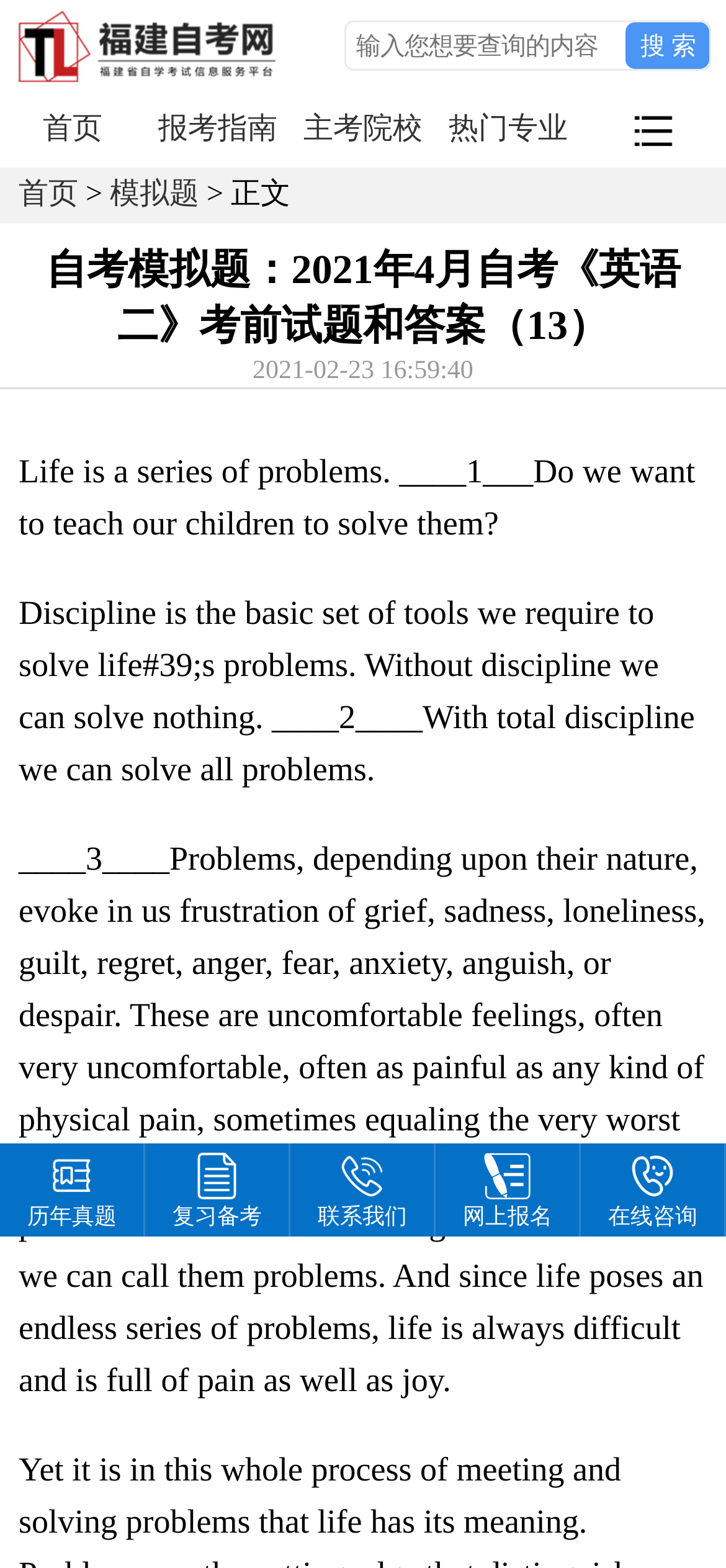How many images are there in the bottom navigation bar?
Using the visual information, respond with a single word or phrase.

4